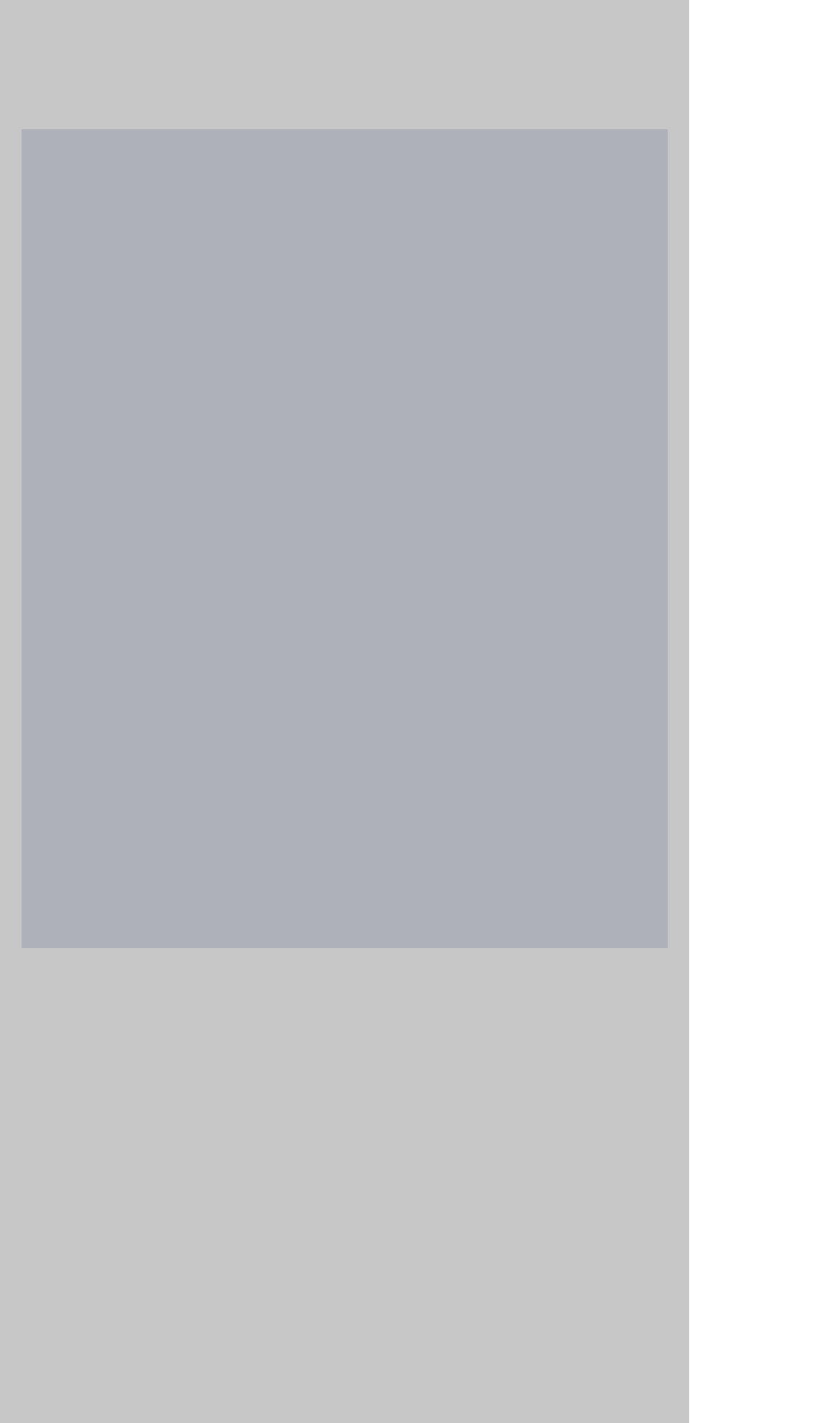Predict the bounding box coordinates for the UI element described as: "2020-2028". The coordinates should be four float numbers between 0 and 1, presented as [left, top, right, bottom].

[0.249, 0.931, 0.408, 0.953]